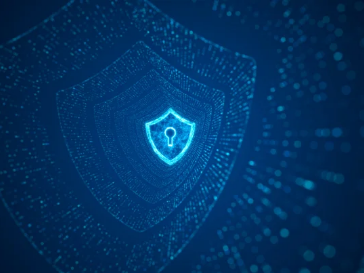Explain the image thoroughly, highlighting all key elements.

The image visually represents the theme of cybersecurity, showcasing a vibrant blue shield adorned with a keyhole at its center, symbolizing protection and security. Surrounding the shield are numerous glowing particles that create a sense of depth and movement, indicative of the dynamic nature of the digital landscape. This imagery aligns with the article titled "Cybersecurity Mistakes in 2024 and How to Avoid Them," which aims to guide readers in recognizing and mitigating common cybersecurity pitfalls in the ever-evolving technological environment. The combination of the shield and particles emphasizes the importance of safeguarding online activities in a world increasingly reliant on digital interactions.